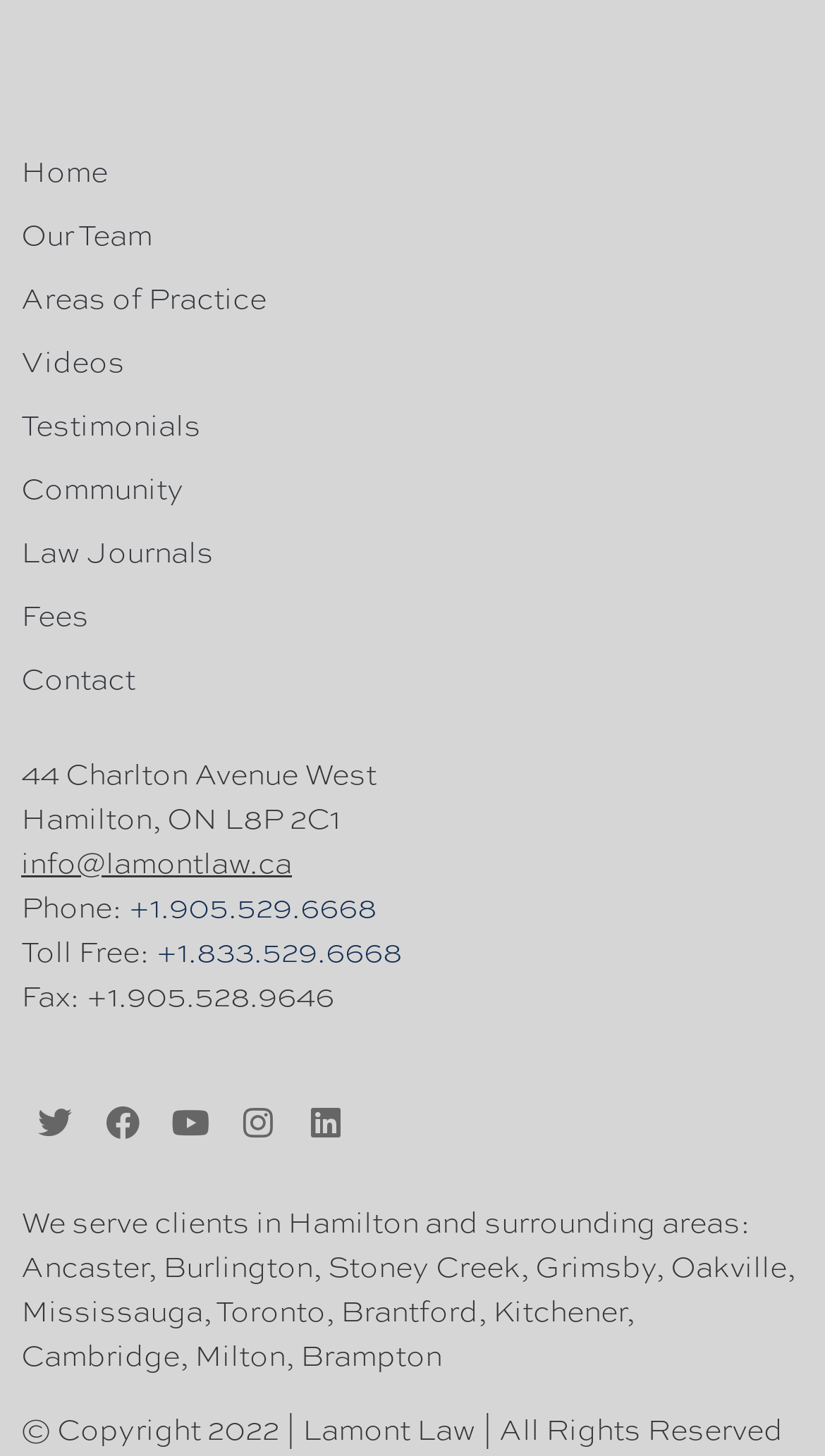Kindly determine the bounding box coordinates for the clickable area to achieve the given instruction: "Click the Youtube link".

[0.19, 0.748, 0.272, 0.794]